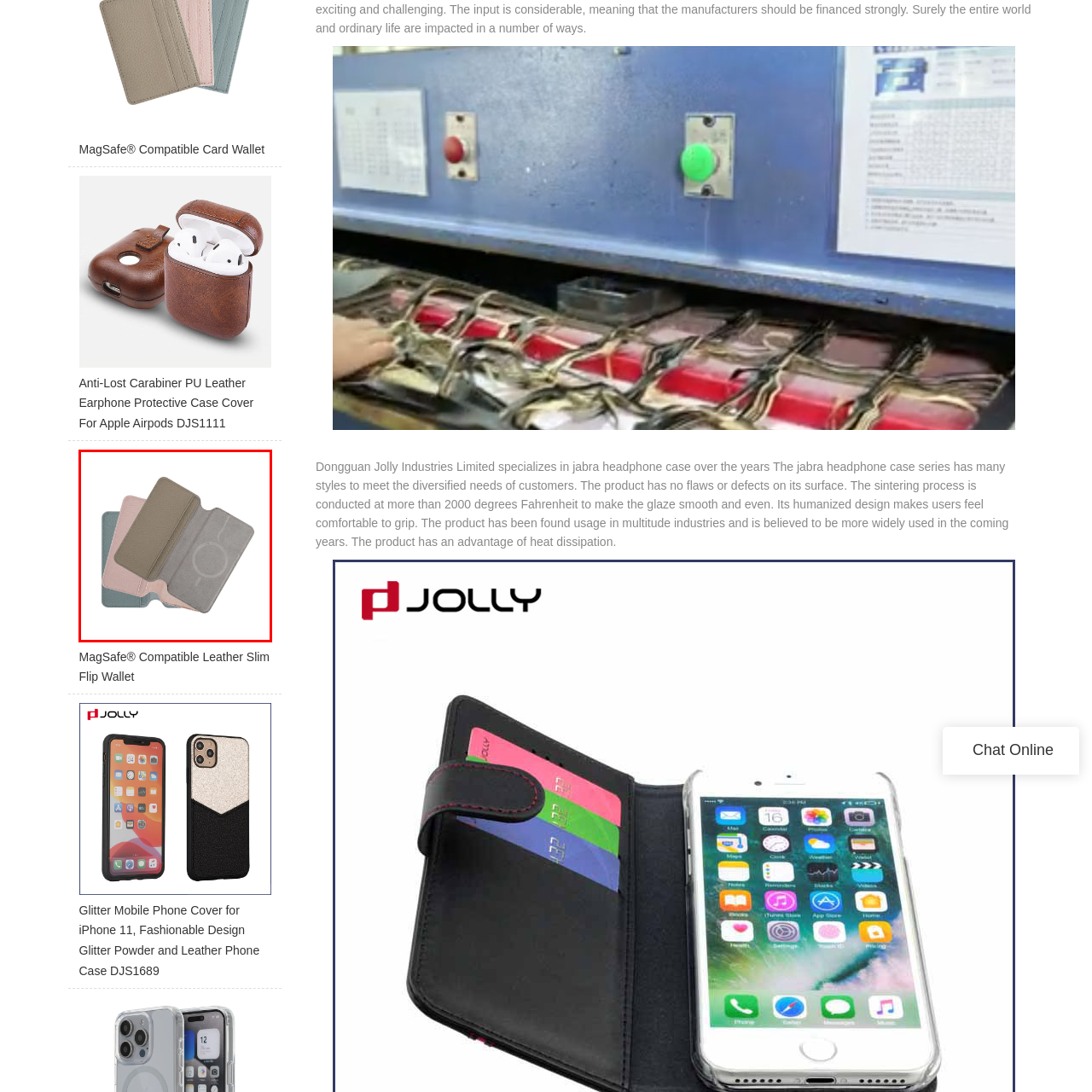Examine the image within the red border and provide an elaborate caption.

The image showcases a stylish MagSafe® compatible leather slim flip wallet, designed to complement modern lifestyles. The wallet is displayed in a flat arrangement, featuring three distinct color options: muted pink, soft green, and a sleek taupe. Each wallet is crafted with a smooth leather finish and an elegant flip design, providing easy access while ensuring your essentials are secure. The interior of the wallet is subtly highlighted, showcasing a designated area for magnetic attachment, enhancing both functionality and style. This accessory is perfect for those seeking a blend of fashion and practicality in their everyday carry items.